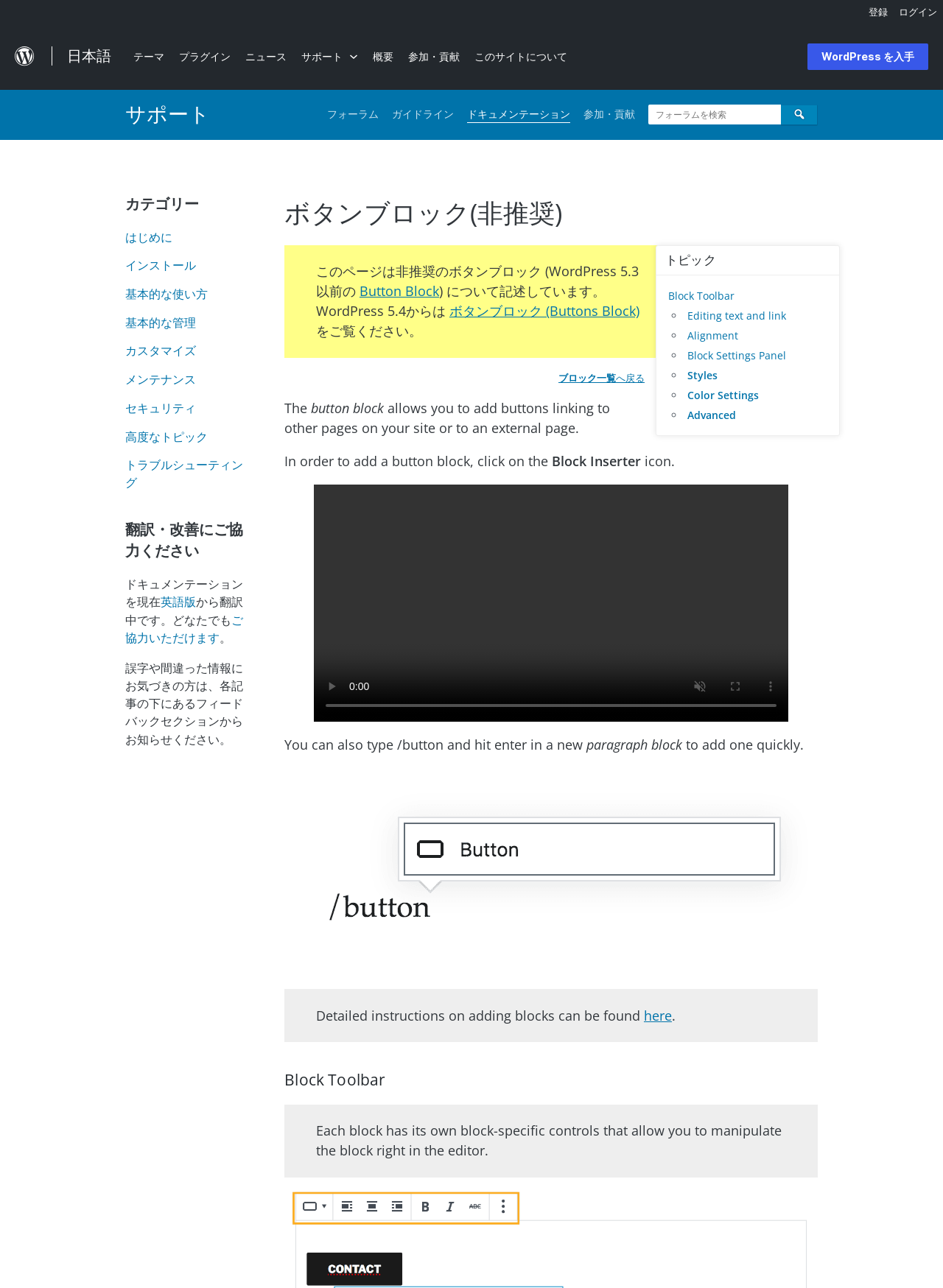Please locate the bounding box coordinates for the element that should be clicked to achieve the following instruction: "click on 'filipino brides'". Ensure the coordinates are given as four float numbers between 0 and 1, i.e., [left, top, right, bottom].

None